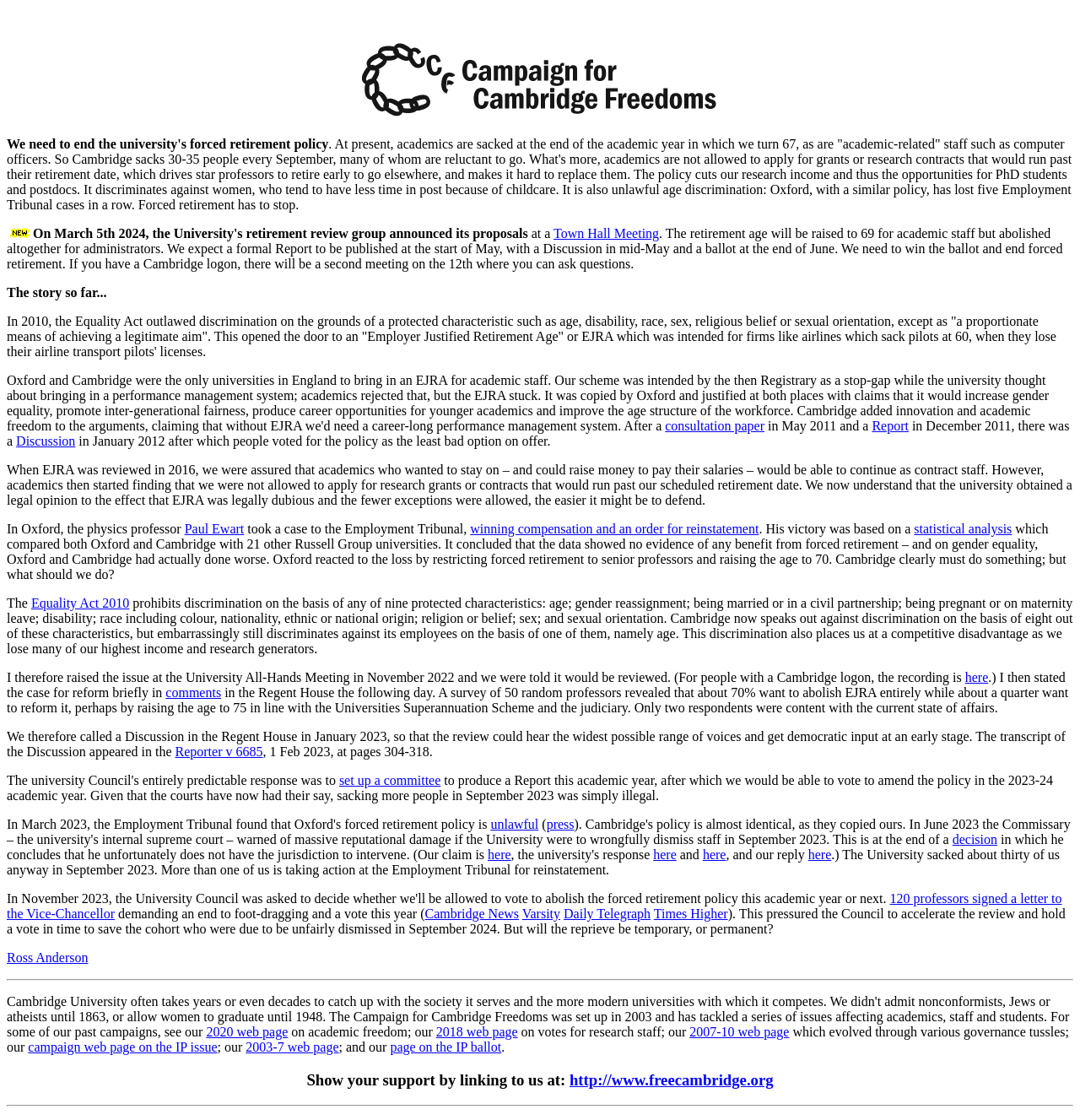Please answer the following question using a single word or phrase: 
What is the proposed new retirement age for administrators?

No retirement age